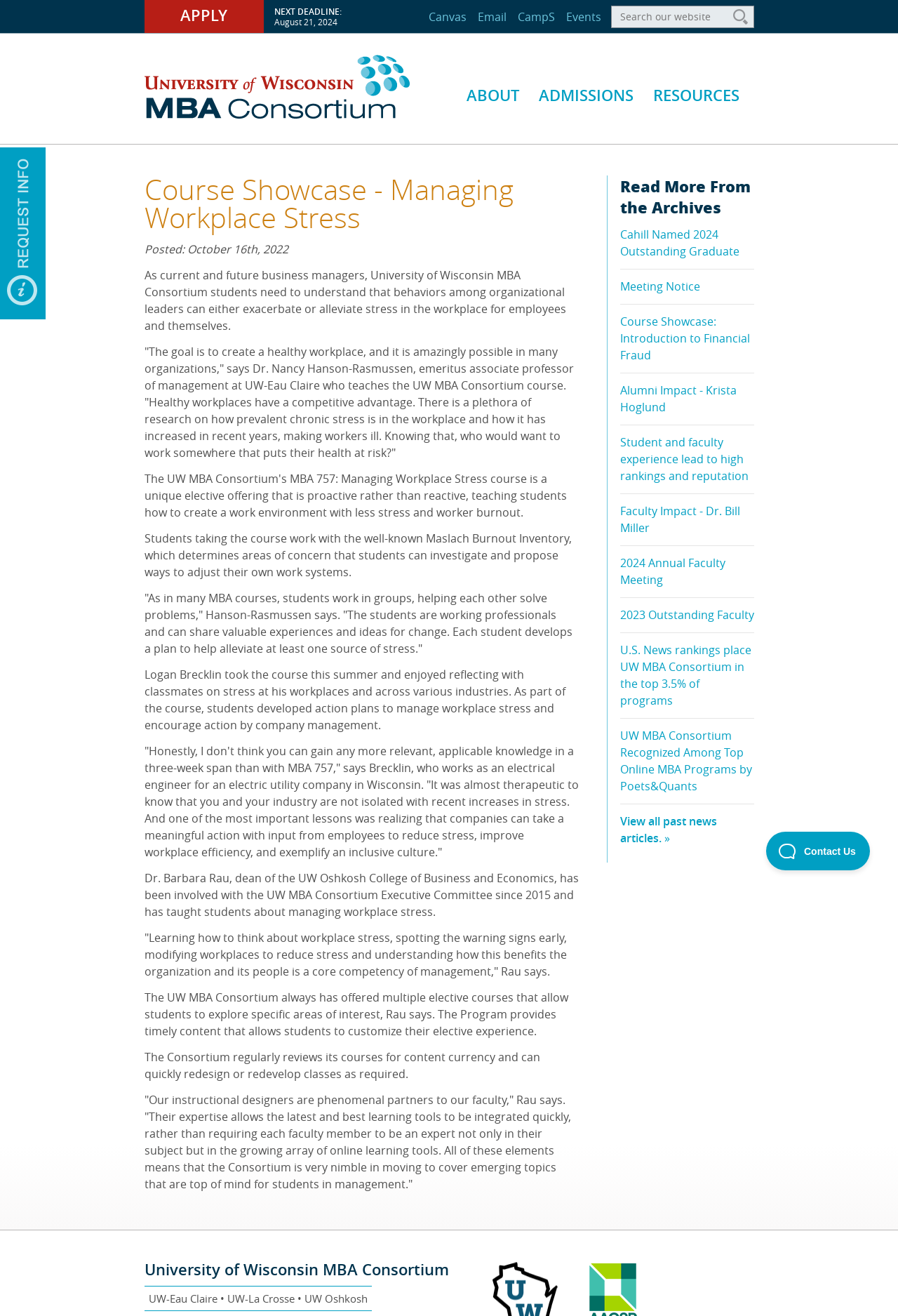Locate the bounding box coordinates of the element to click to perform the following action: 'Read more about Course Showcase - Managing Workplace Stress'. The coordinates should be given as four float values between 0 and 1, in the form of [left, top, right, bottom].

[0.11, 0.133, 0.675, 0.913]